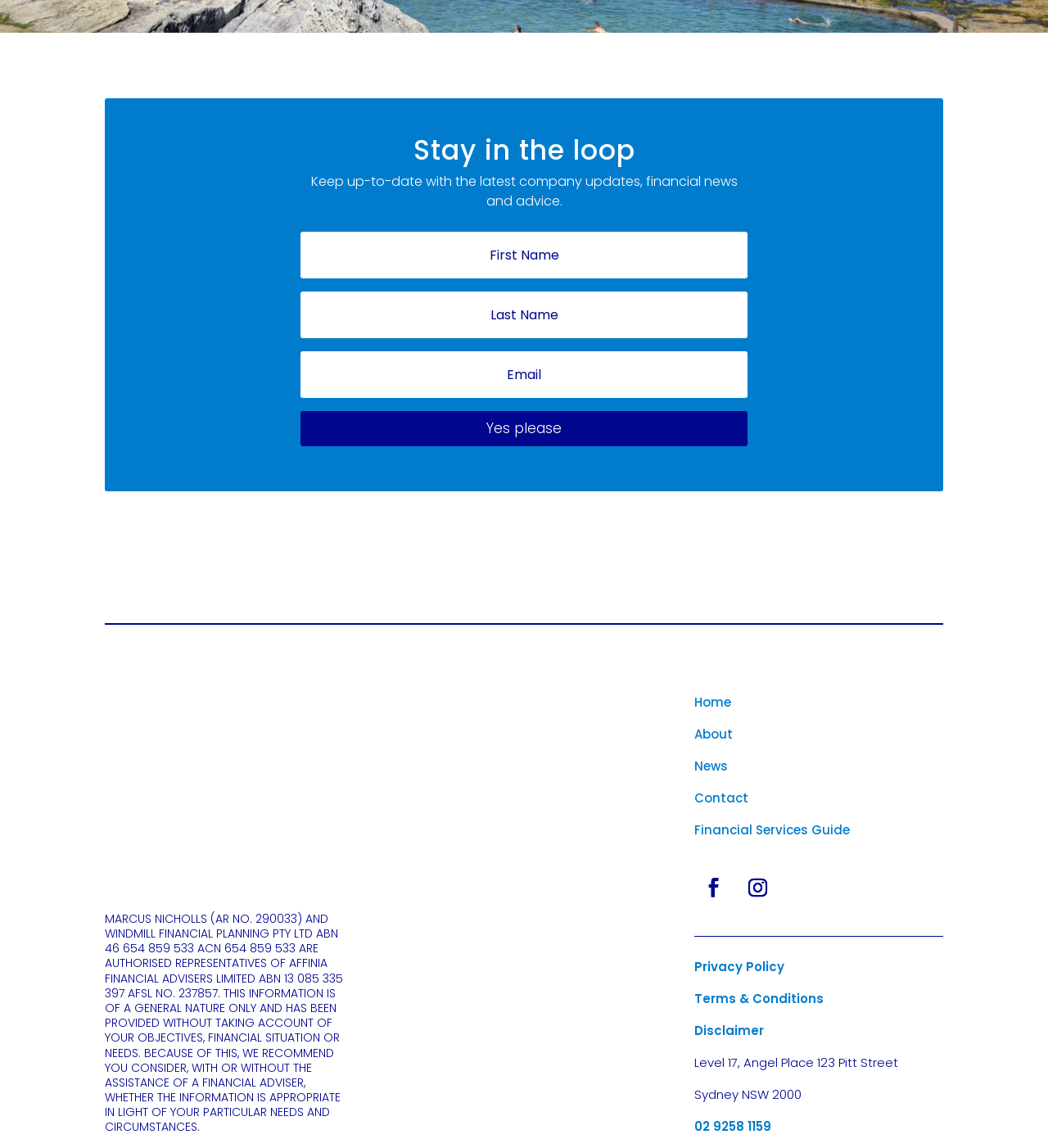Please analyze the image and provide a thorough answer to the question:
What is the purpose of the 'Yes please' link?

The 'Yes please' link is located below the 'Stay in the loop' heading and is likely used to subscribe to company updates, financial news, and advice, as mentioned in the static text element with ID 439.